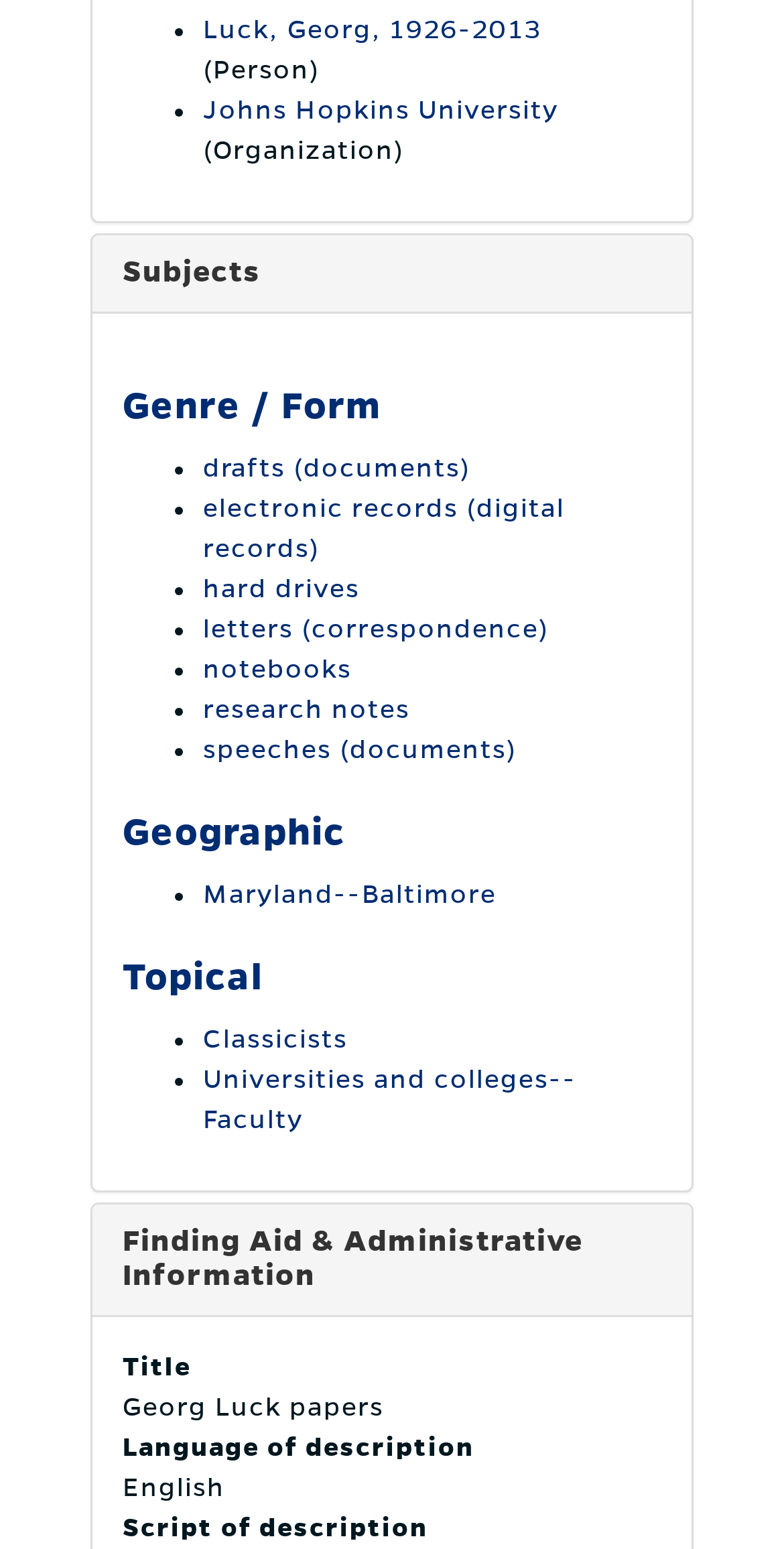Can you give a detailed response to the following question using the information from the image? What is the title of the papers?

The answer can be found by looking at the 'Finding Aid & Administrative Information' section, which includes a description list with a term 'Title' and a detail 'Georg Luck papers'.